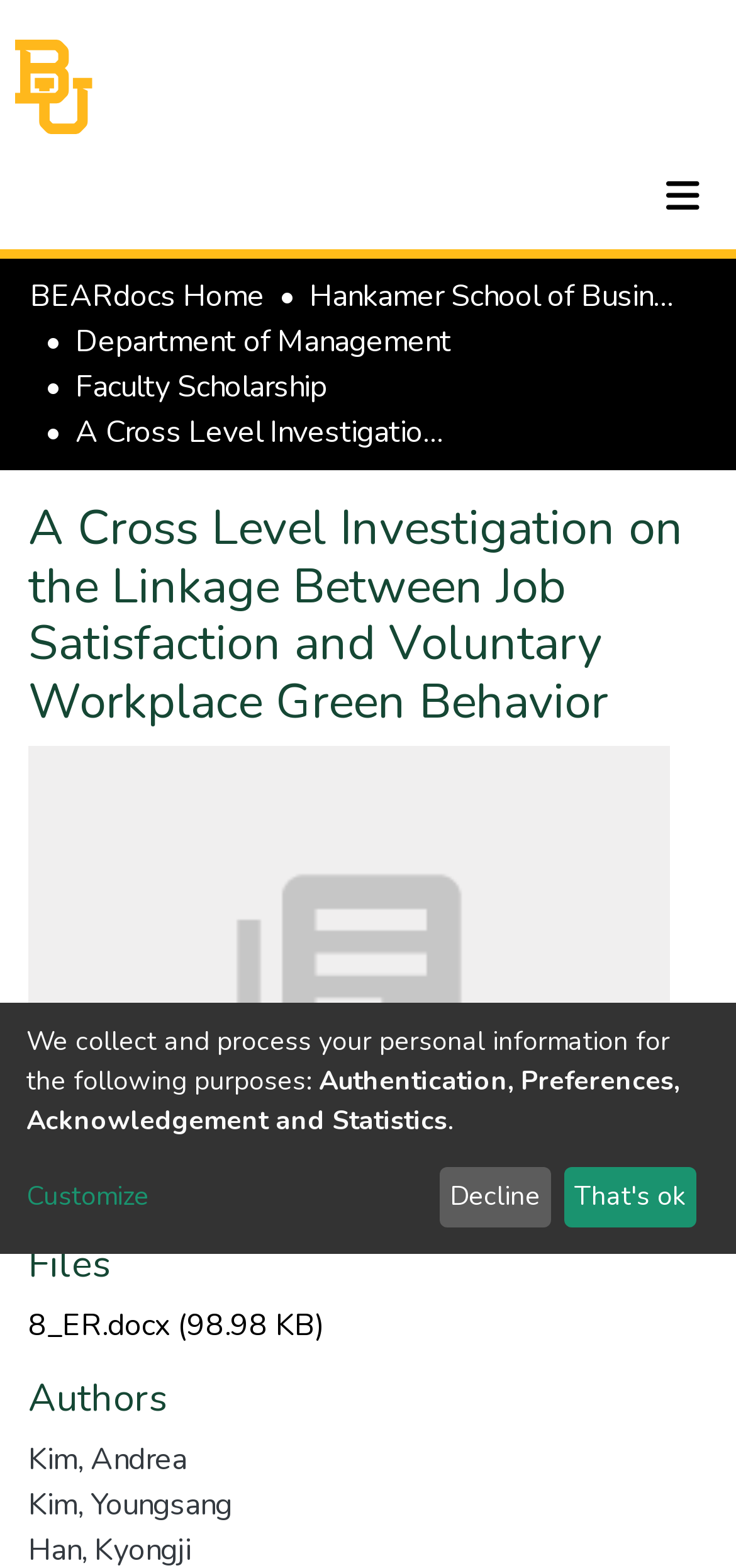What is the text of the webpage's headline?

A Cross Level Investigation on the Linkage Between Job Satisfaction and Voluntary Workplace Green Behavior